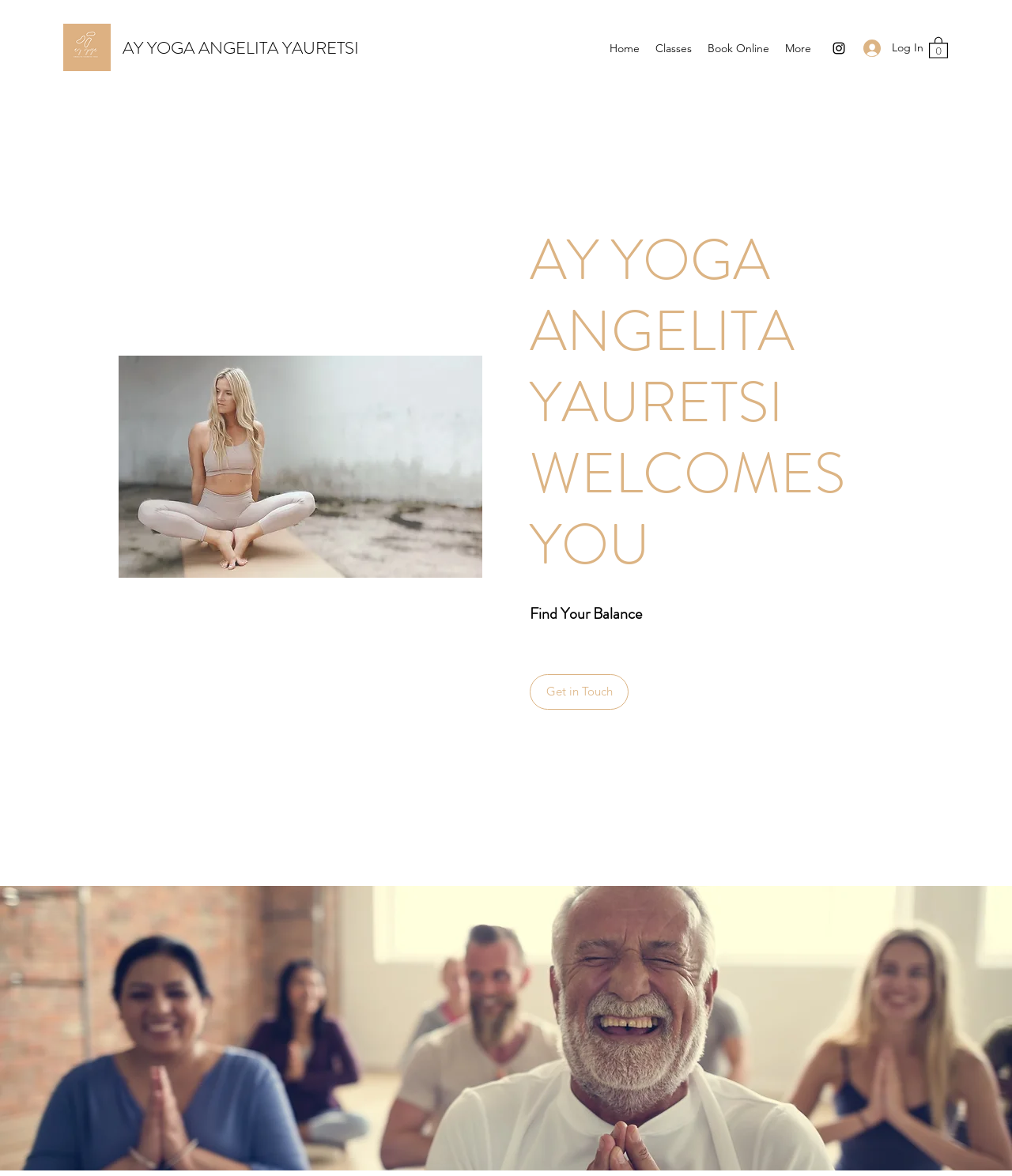Specify the bounding box coordinates (top-left x, top-left y, bottom-right x, bottom-right y) of the UI element in the screenshot that matches this description: Get in Touch

[0.523, 0.573, 0.621, 0.603]